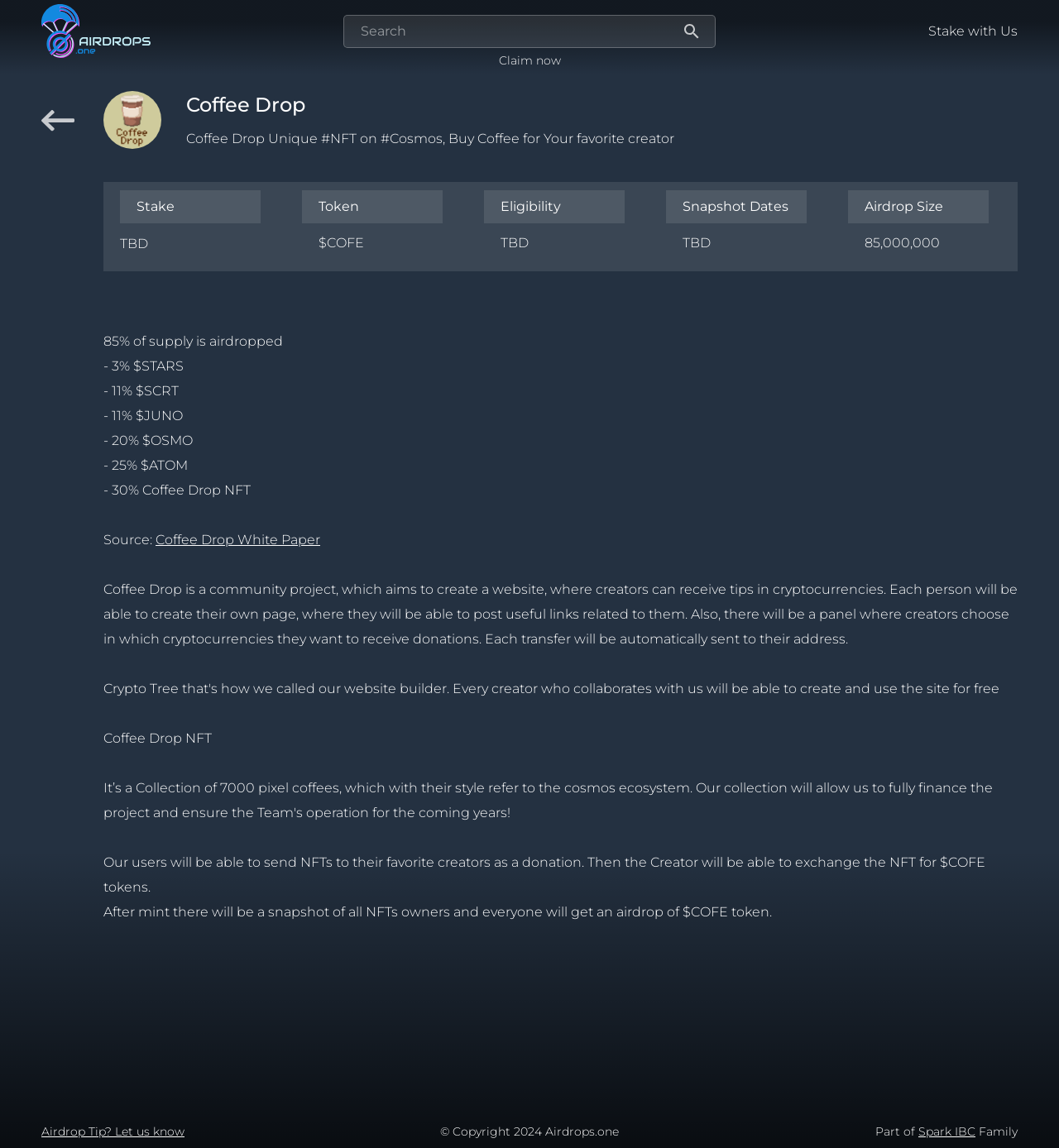From the element description Airdrop Tip? Let us know, predict the bounding box coordinates of the UI element. The coordinates must be specified in the format (top-left x, top-left y, bottom-right x, bottom-right y) and should be within the 0 to 1 range.

[0.039, 0.979, 0.174, 0.992]